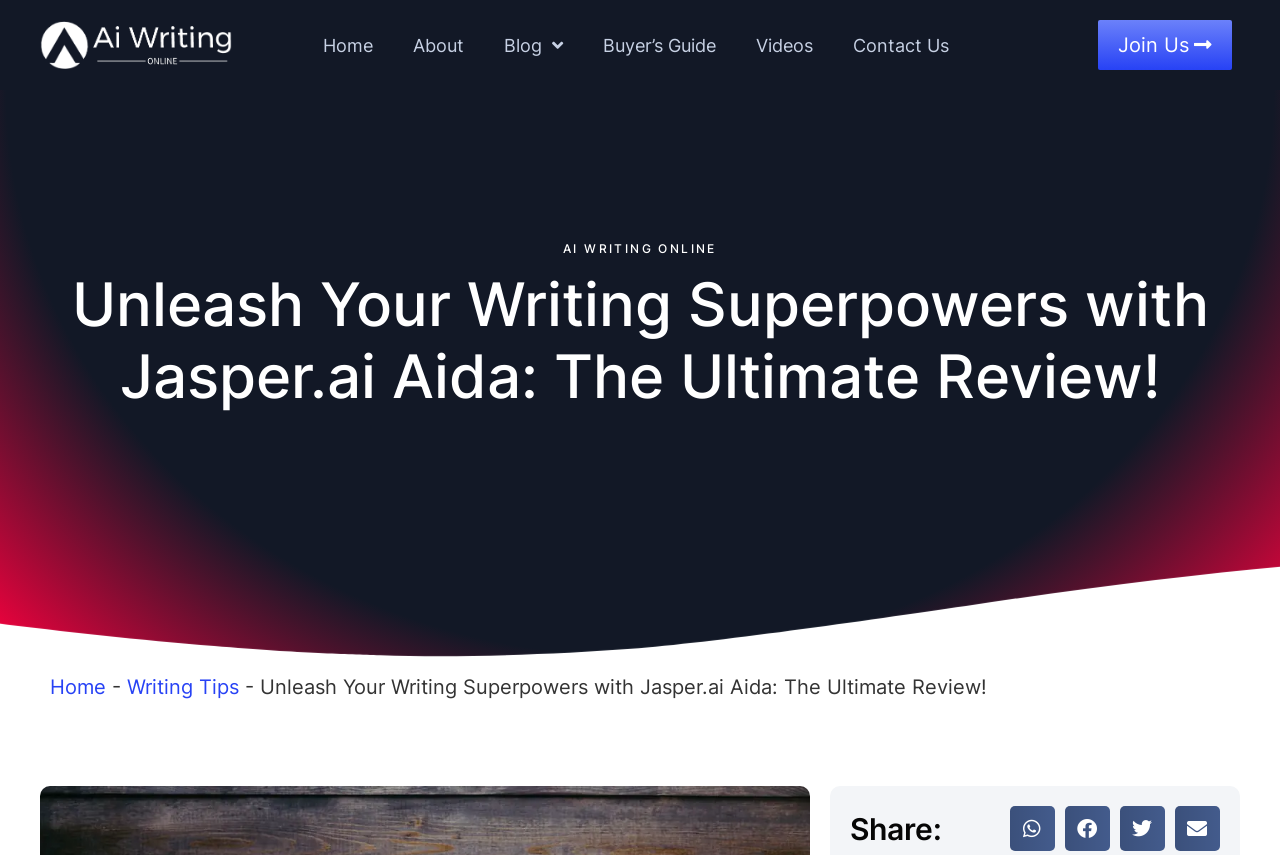Pinpoint the bounding box coordinates of the area that should be clicked to complete the following instruction: "Explore the 'Writing Tips' section". The coordinates must be given as four float numbers between 0 and 1, i.e., [left, top, right, bottom].

[0.099, 0.789, 0.187, 0.818]